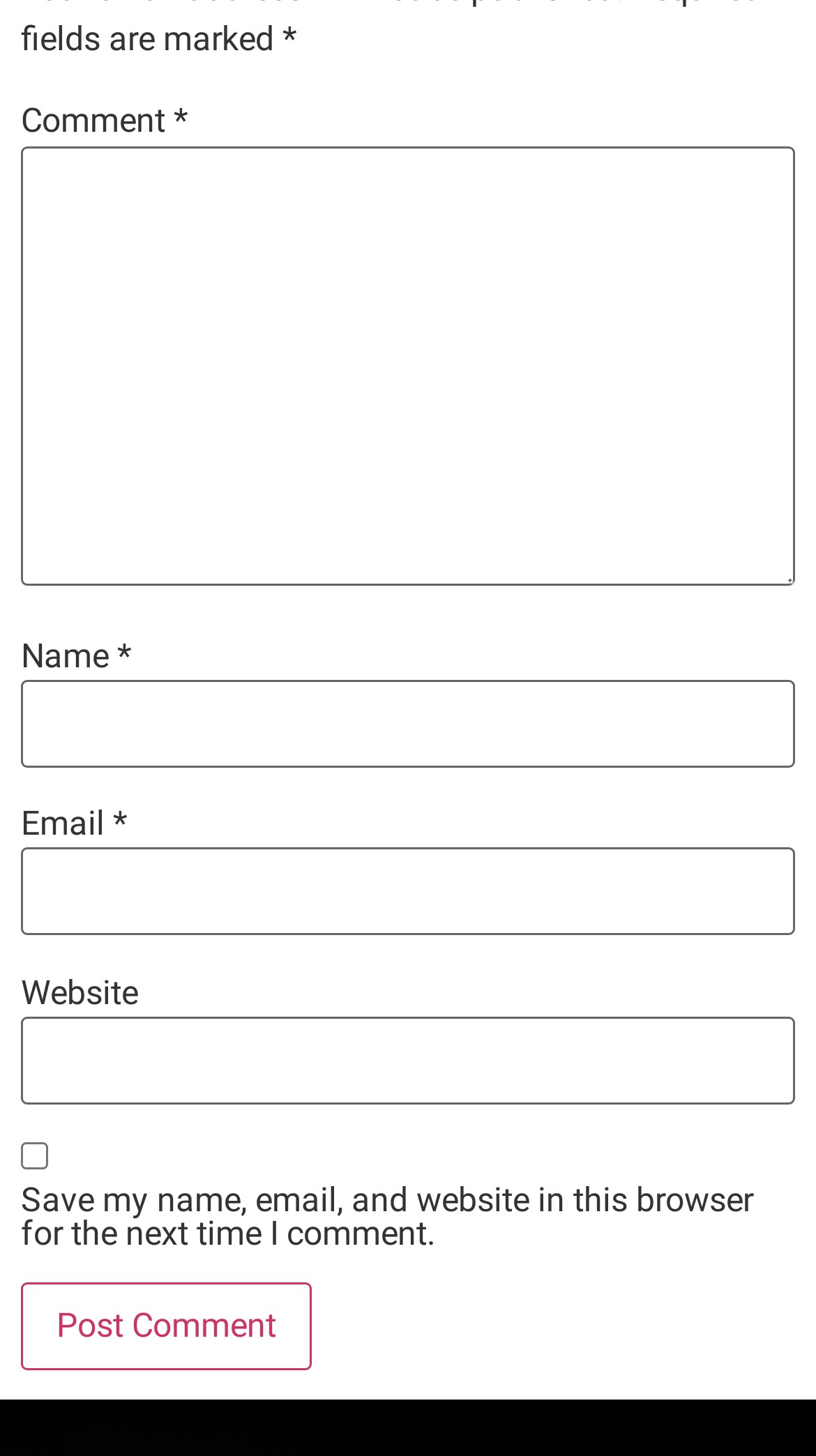Using the provided description parent_node: Name * name="author", find the bounding box coordinates for the UI element. Provide the coordinates in (top-left x, top-left y, bottom-right x, bottom-right y) format, ensuring all values are between 0 and 1.

[0.026, 0.467, 0.974, 0.527]